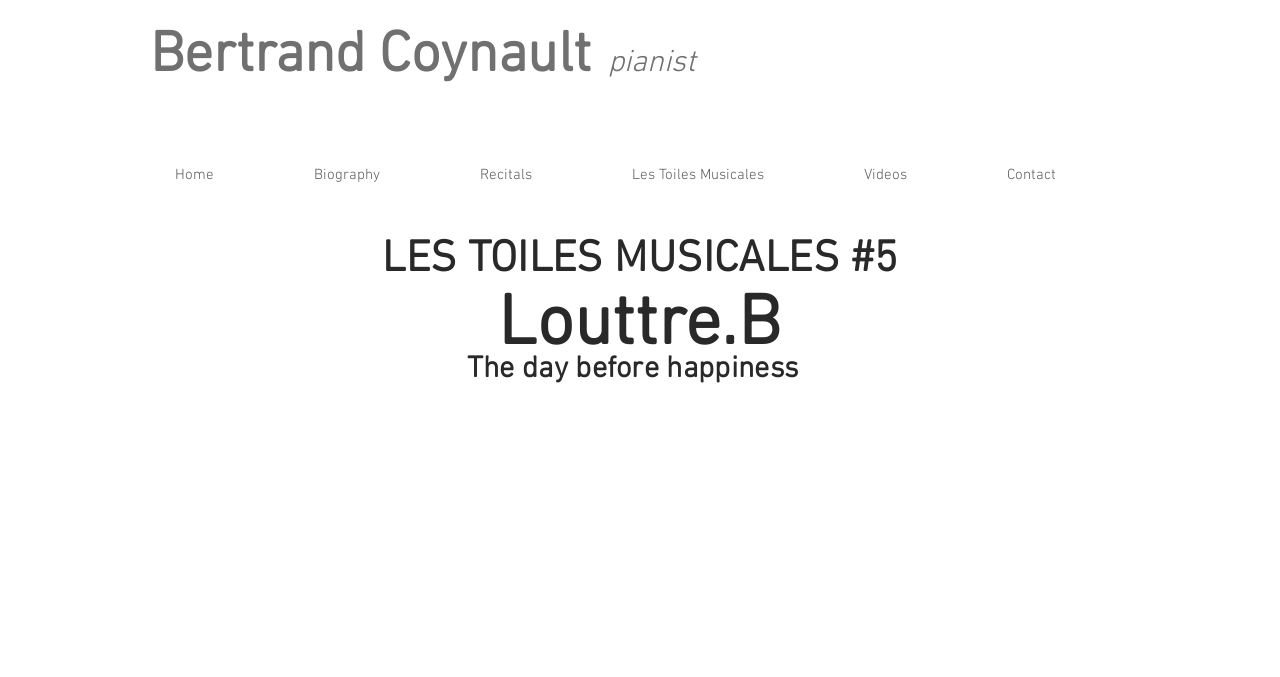Provide the bounding box coordinates of the HTML element this sentence describes: "Videos". The bounding box coordinates consist of four float numbers between 0 and 1, i.e., [left, top, right, bottom].

[0.655, 0.222, 0.767, 0.295]